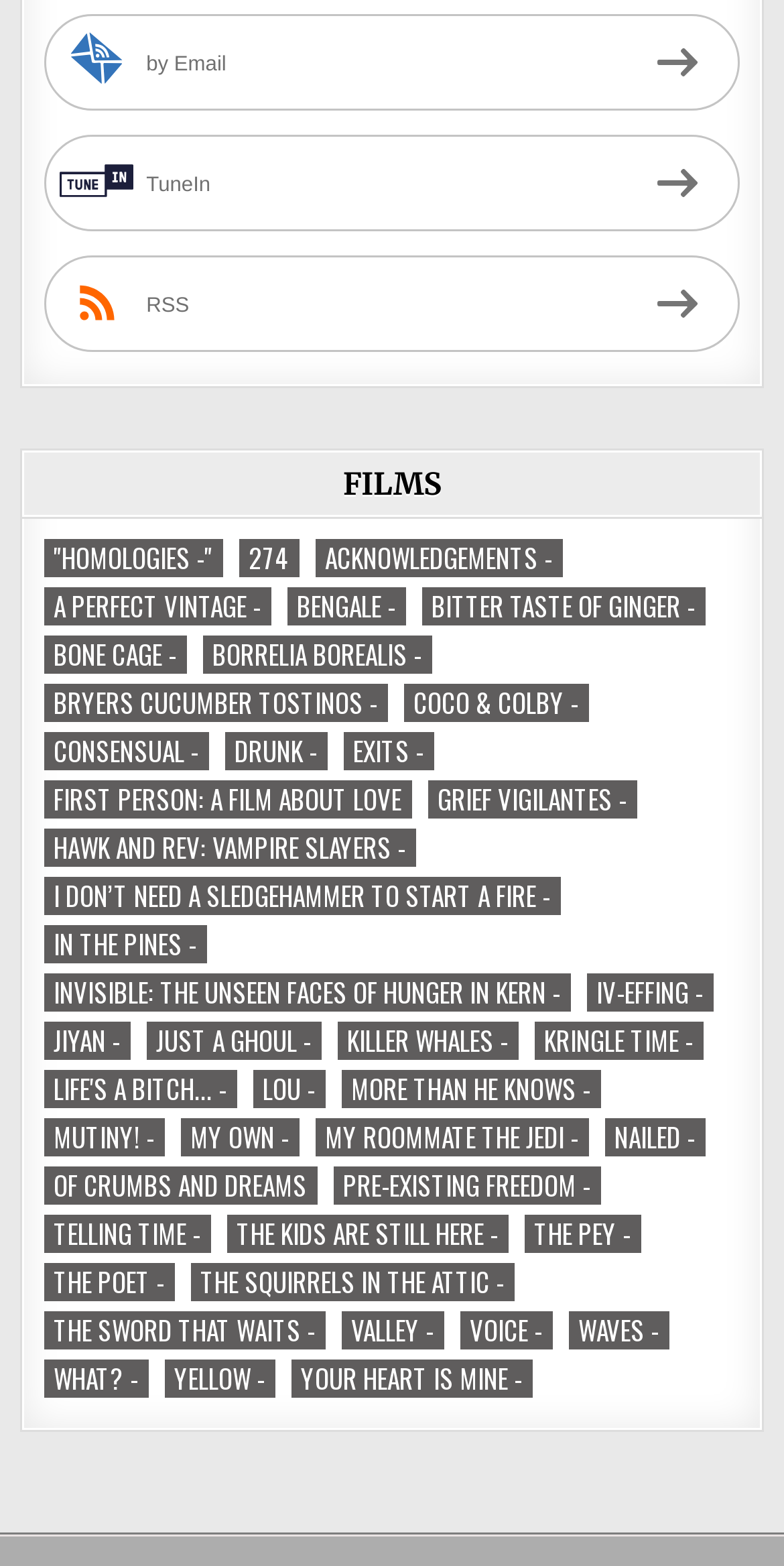Can you show the bounding box coordinates of the region to click on to complete the task described in the instruction: "explore Bitter Taste of Ginger"?

[0.538, 0.375, 0.899, 0.4]